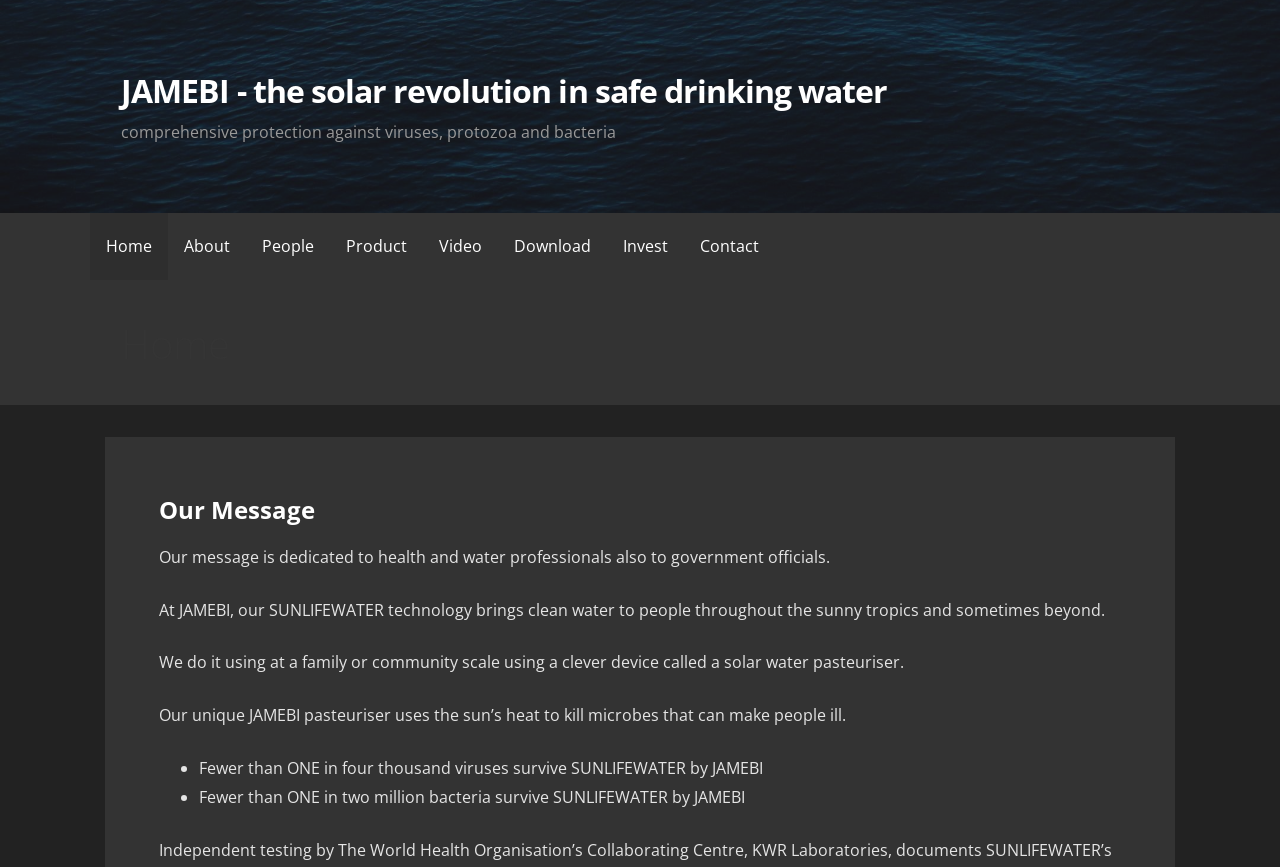Utilize the details in the image to thoroughly answer the following question: What is the target audience of JAMEBI's message?

The webpage mentions that JAMEBI's message is dedicated to health and water professionals, as well as government officials, indicating that these groups are the primary target audience for their safe drinking water solution.